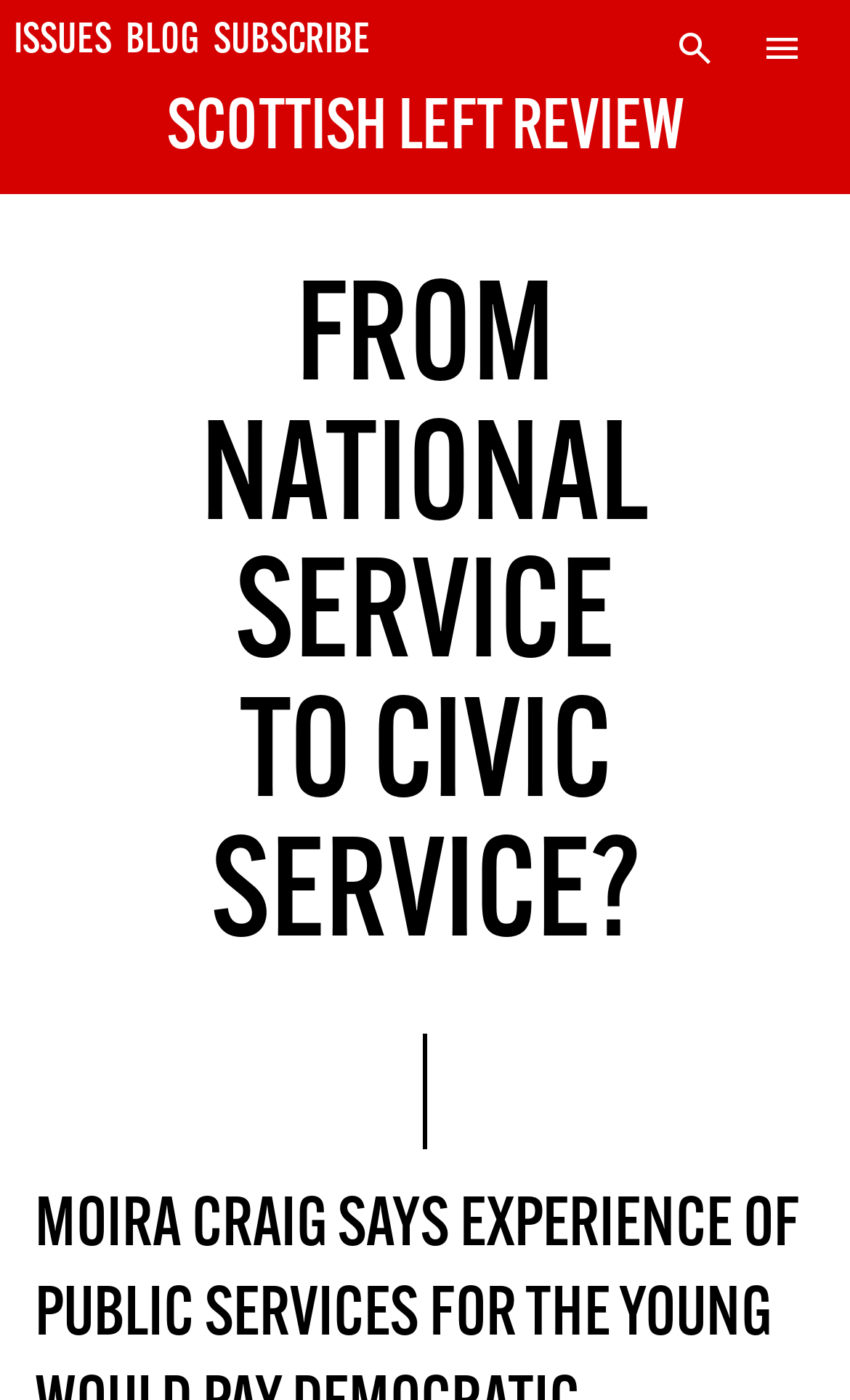Produce an elaborate caption capturing the essence of the webpage.

The webpage is titled "From national service to civic service? – Scottish Left Review" and has a navigation menu at the top left corner with three links: "ISSUES", "BLOG", and "SUBSCRIBE". Below the navigation menu, there is a large heading "SCOTTISH LEFT REVIEW" with a link to the same title. 

On the top right corner, there are two static text elements: "search" and "menu". The "menu" element has a dropdown section with a heading "SUBSCRIBE TODAY" and several subscription options, including "SUBSCRIPTION (UK)", "DIGITAL SUBSCRIPTION", and "SOLIDARITY SUBSCRIPTION", each with a link to subscribe. There are also two additional links: "MORE SUBSCRIPTION OPTIONS HERE" and "NOT A PENNY TO SPARE? CLICK HERE TO GET A LINK TO THE LATEST ISSUE." 

Below the navigation menu and the title, there is a large header section with a heading "FROM NATIONAL SERVICE TO CIVIC SERVICE?" which takes up most of the page.